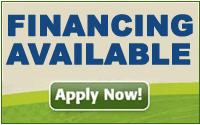What is the purpose of the green button?
Observe the image and answer the question with a one-word or short phrase response.

To apply now